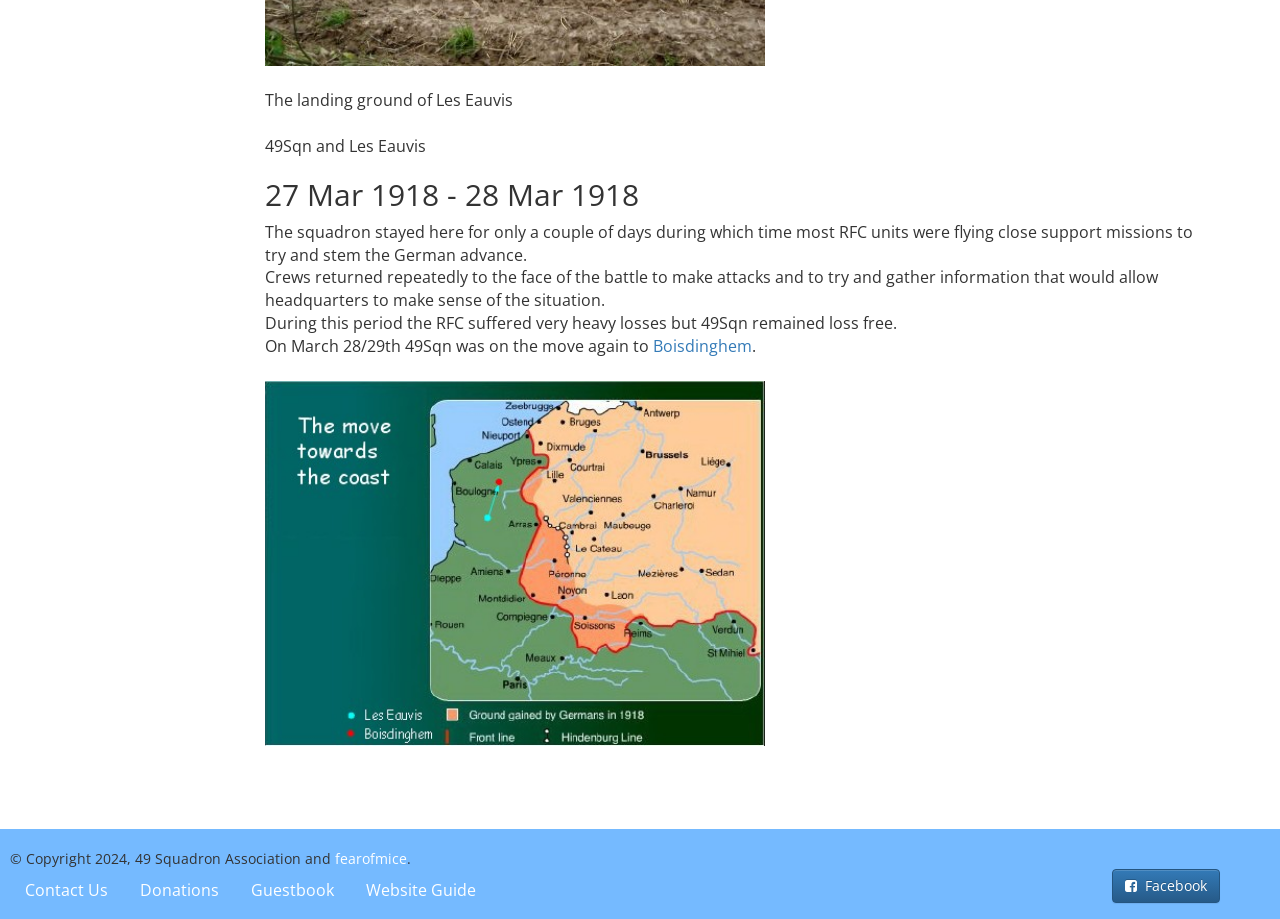Find the bounding box coordinates for the UI element that matches this description: "Contact Us".

[0.008, 0.946, 0.096, 0.993]